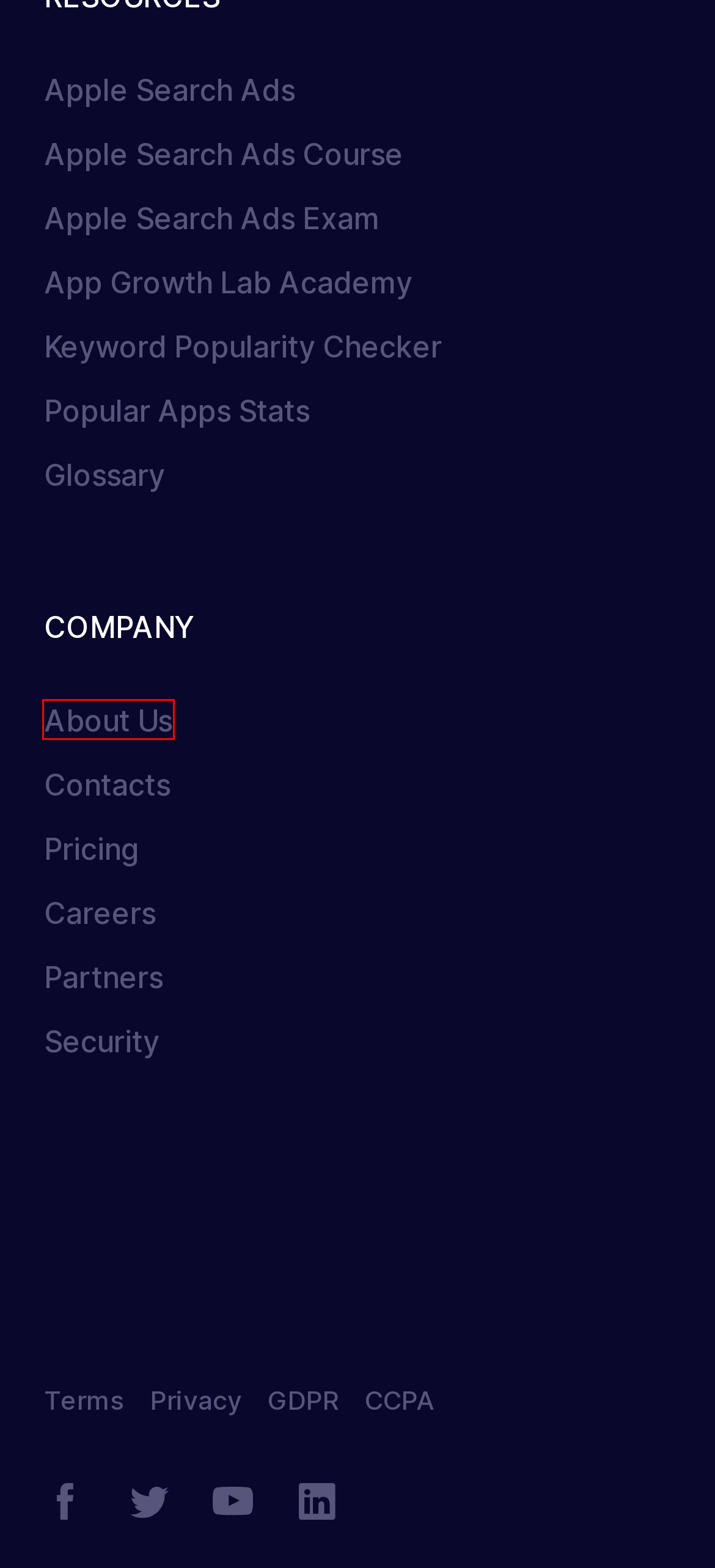After examining the screenshot of a webpage with a red bounding box, choose the most accurate webpage description that corresponds to the new page after clicking the element inside the red box. Here are the candidates:
A. Apple Search Ads Glossary & Wiki • SplitMetrics
B. SplitMetrics Pricing & Solutions
C. Privacy Policy • SplitMetrics
D. Commitment to GDPR • SplitMetrics
E. CCPA Notice • SplitMetrics
F. The Complete Apple Search Ads Course • SplitMetrics
G. Check Keywords Potential on the Fly • SplitMetrics
H. About Us • SplitMetrics Mobile App Marketing Company

H